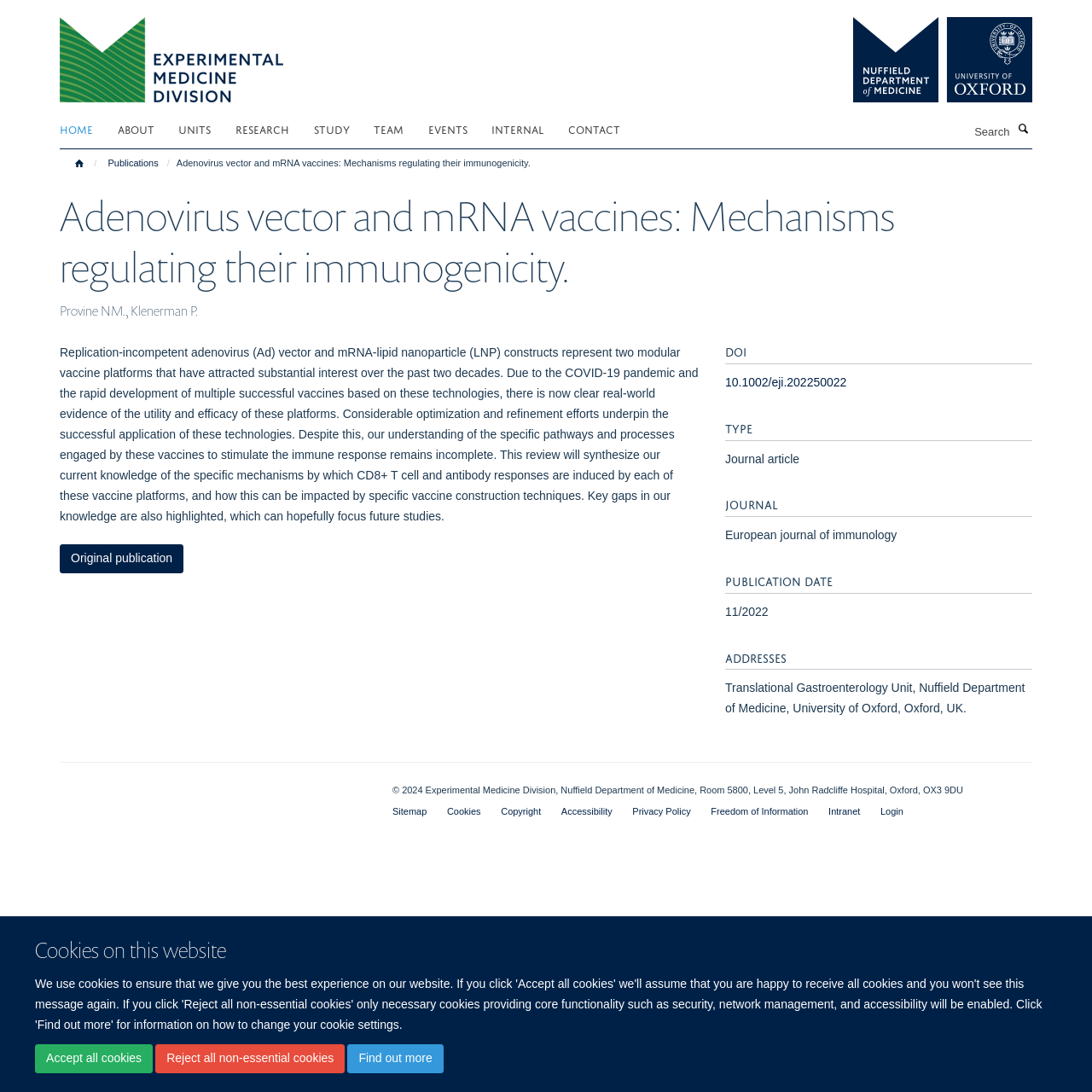Show the bounding box coordinates for the element that needs to be clicked to execute the following instruction: "Visit the NDM University of Oxford website". Provide the coordinates in the form of four float numbers between 0 and 1, i.e., [left, top, right, bottom].

[0.758, 0.016, 0.945, 0.094]